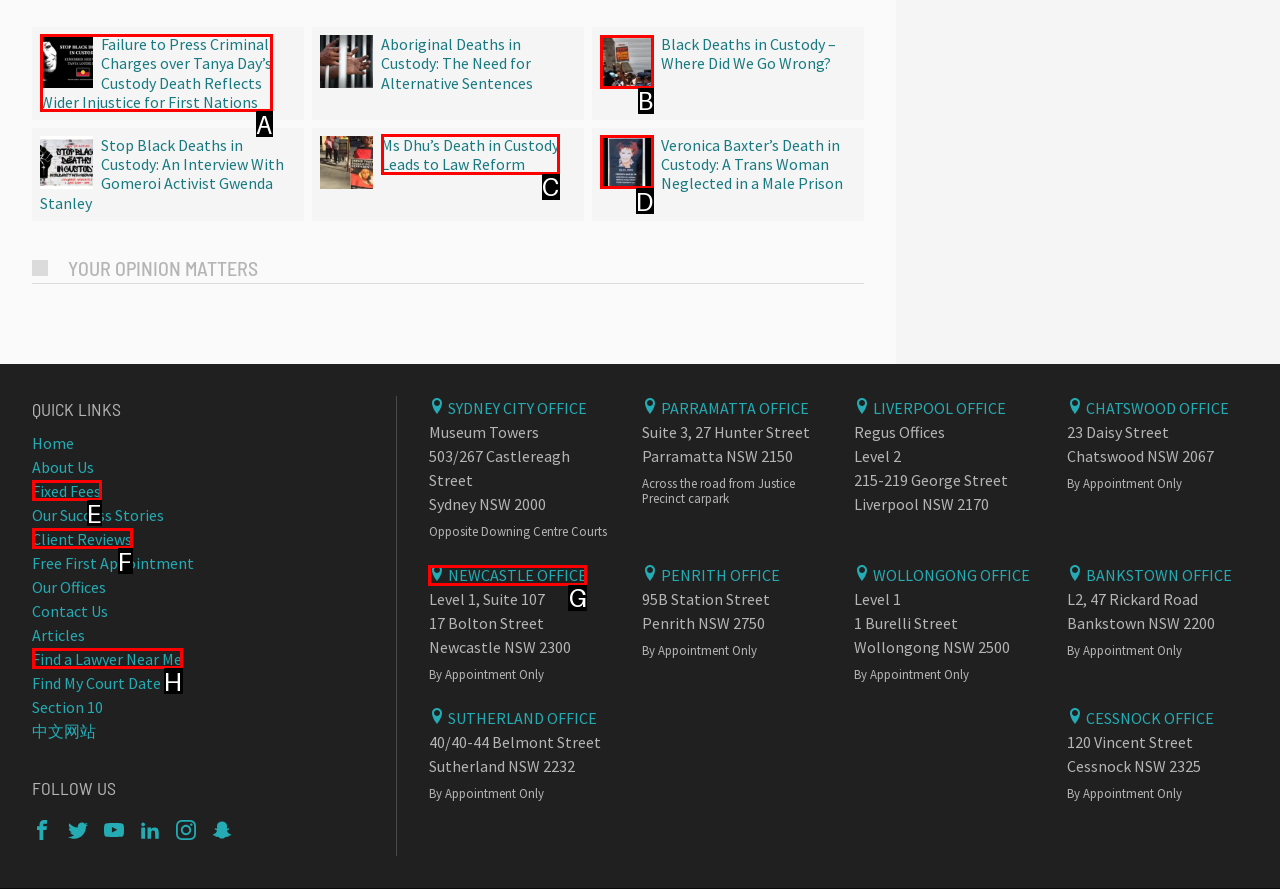Find the option that aligns with: Fixed Fees
Provide the letter of the corresponding option.

E